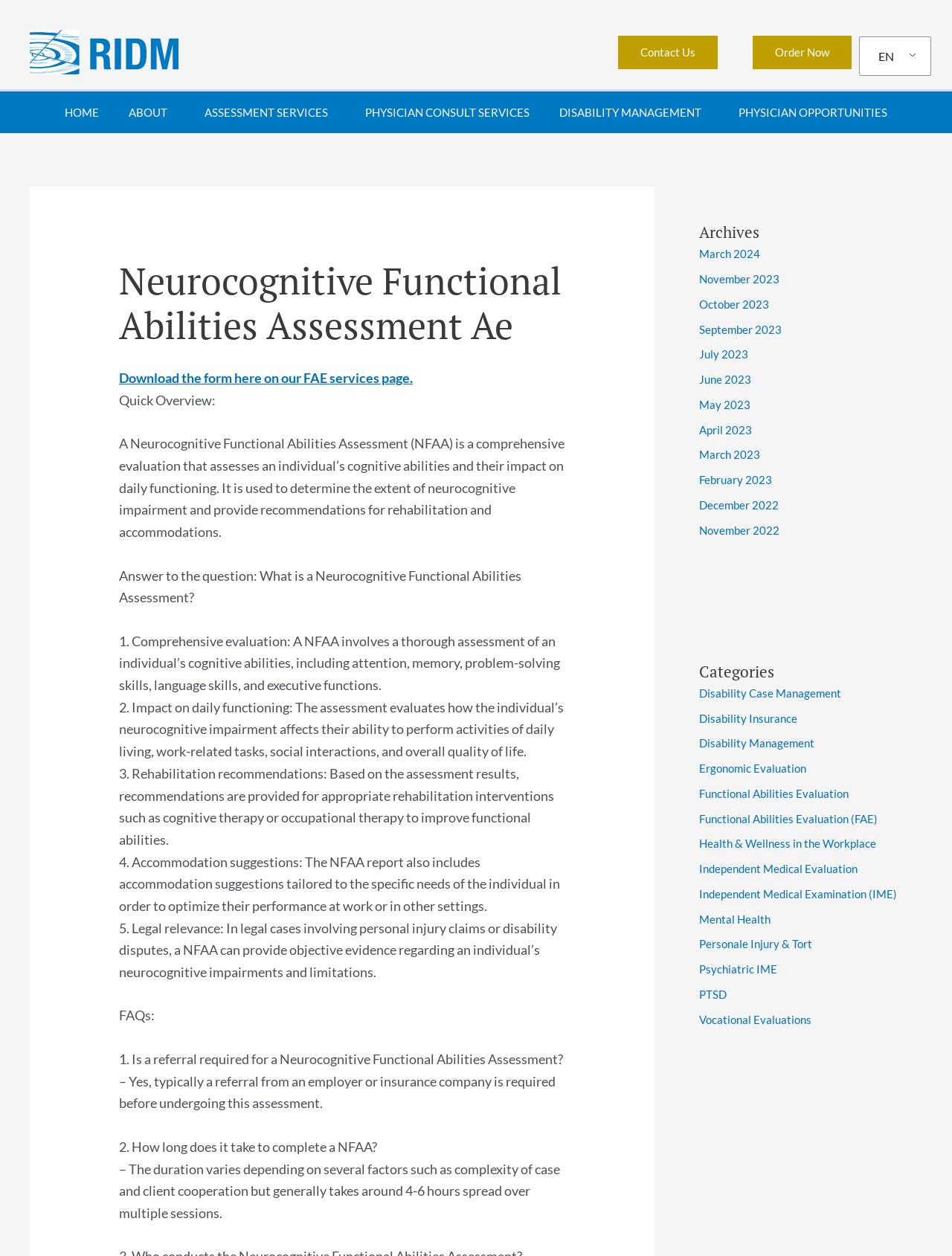Offer a detailed account of what is visible on the webpage.

The webpage is about Neurocognitive Functional Abilities Assessment Ae, a service provided by RIDM - Rapid Interactive Disability Management Ltd. At the top, there are several links, including "Contact Us", "Order Now", and "EN", which are positioned horizontally across the page. Below these links, there is a menu with options like "HOME", "ABOUT", "ASSESSMENT SERVICES", "PHYSICIAN CONSULT SERVICES", "DISABILITY MANAGEMENT", and "PHYSICIAN OPPORTUNITIES".

The main content of the page is divided into two sections. On the left side, there is a header with the title "Neurocognitive Functional Abilities Assessment Ae" followed by a brief overview of the service. Below the overview, there are several paragraphs explaining what a Neurocognitive Functional Abilities Assessment is, its components, and its applications. There are also FAQs about the assessment, including whether a referral is required and how long it takes to complete.

On the right side, there are two complementary sections. The top section is labeled "Archives" and lists several links to archives from different months, ranging from March 2024 to December 2022. The bottom section is labeled "Categories" and lists several links to categories related to disability management, insurance, and health and wellness.

Overall, the webpage provides information about the Neurocognitive Functional Abilities Assessment Ae service, its benefits, and its applications, as well as resources for users to learn more about related topics.